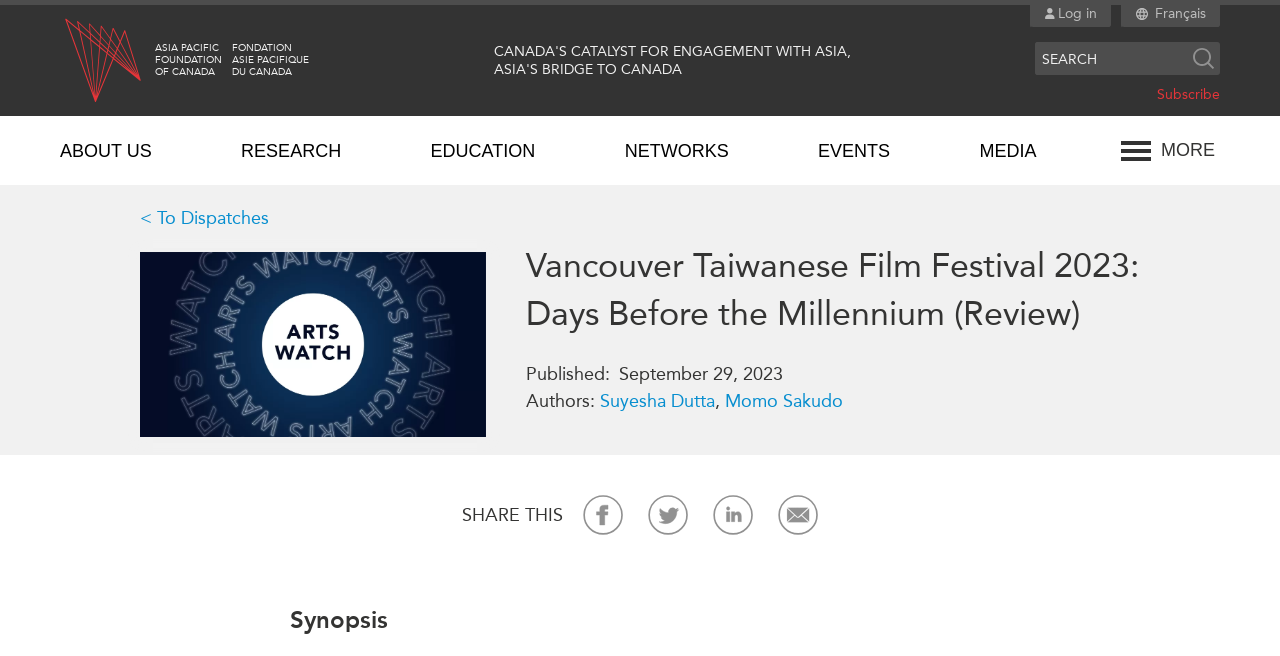Kindly determine the bounding box coordinates of the area that needs to be clicked to fulfill this instruction: "Log in".

[0.816, 0.0, 0.857, 0.041]